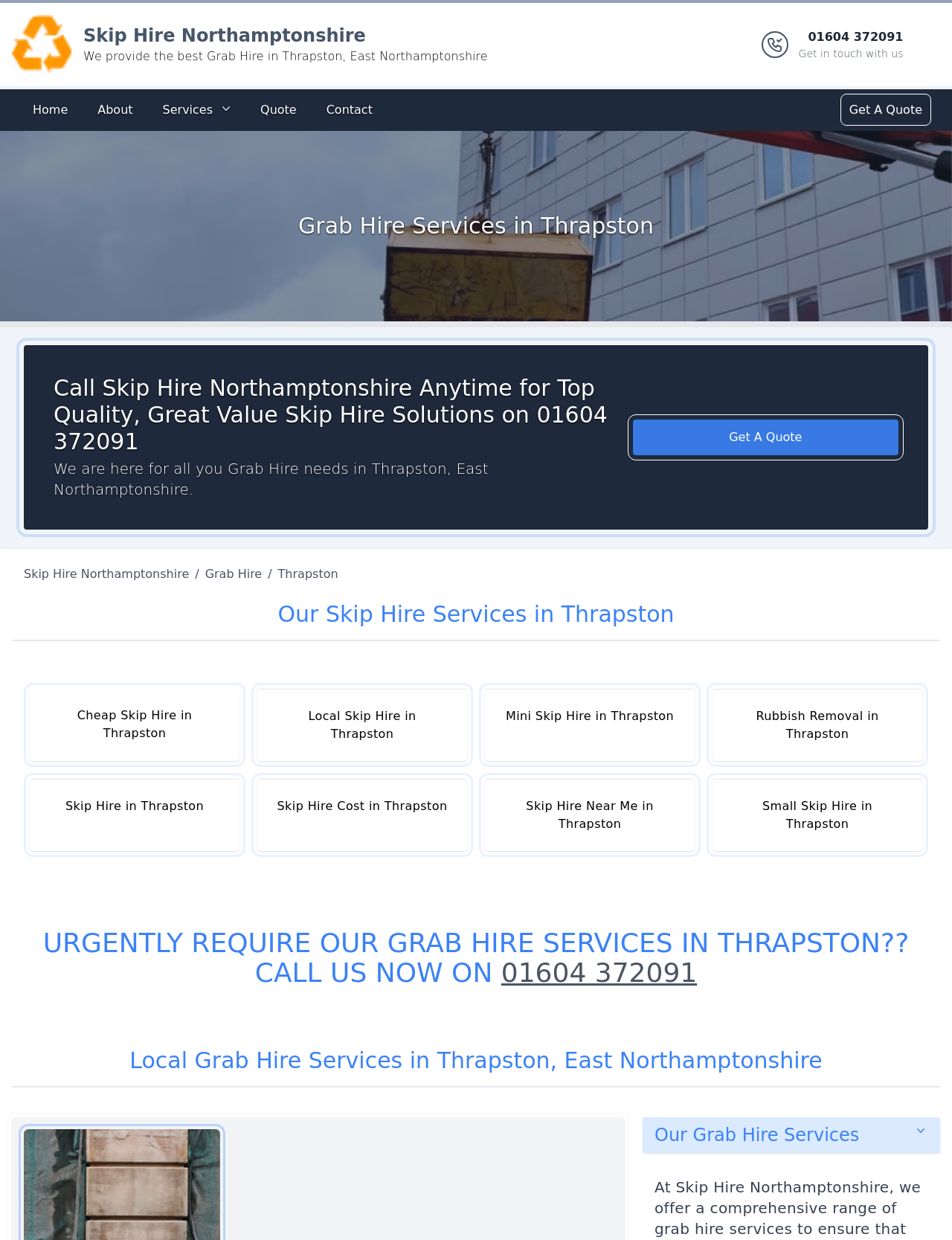Specify the bounding box coordinates of the area to click in order to execute this command: 'Click the Skip Hire Northamptonshire logo'. The coordinates should consist of four float numbers ranging from 0 to 1, and should be formatted as [left, top, right, bottom].

[0.012, 0.012, 0.075, 0.06]